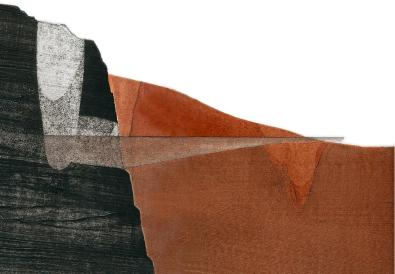Answer succinctly with a single word or phrase:
What does the gray or white layer suggest?

A glass bridge